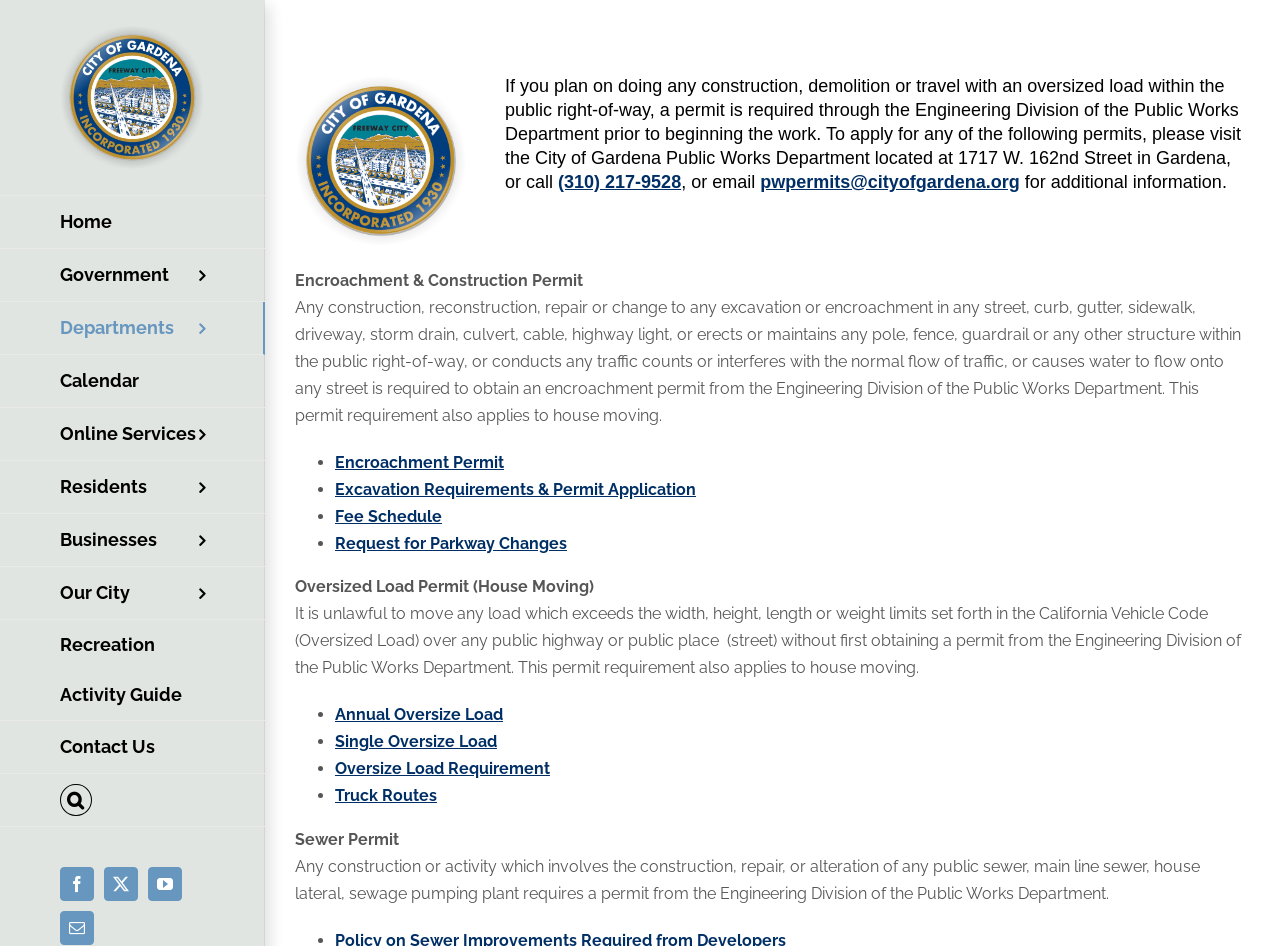Find the bounding box coordinates for the area that should be clicked to accomplish the instruction: "Click the 'Home' link".

[0.0, 0.206, 0.207, 0.263]